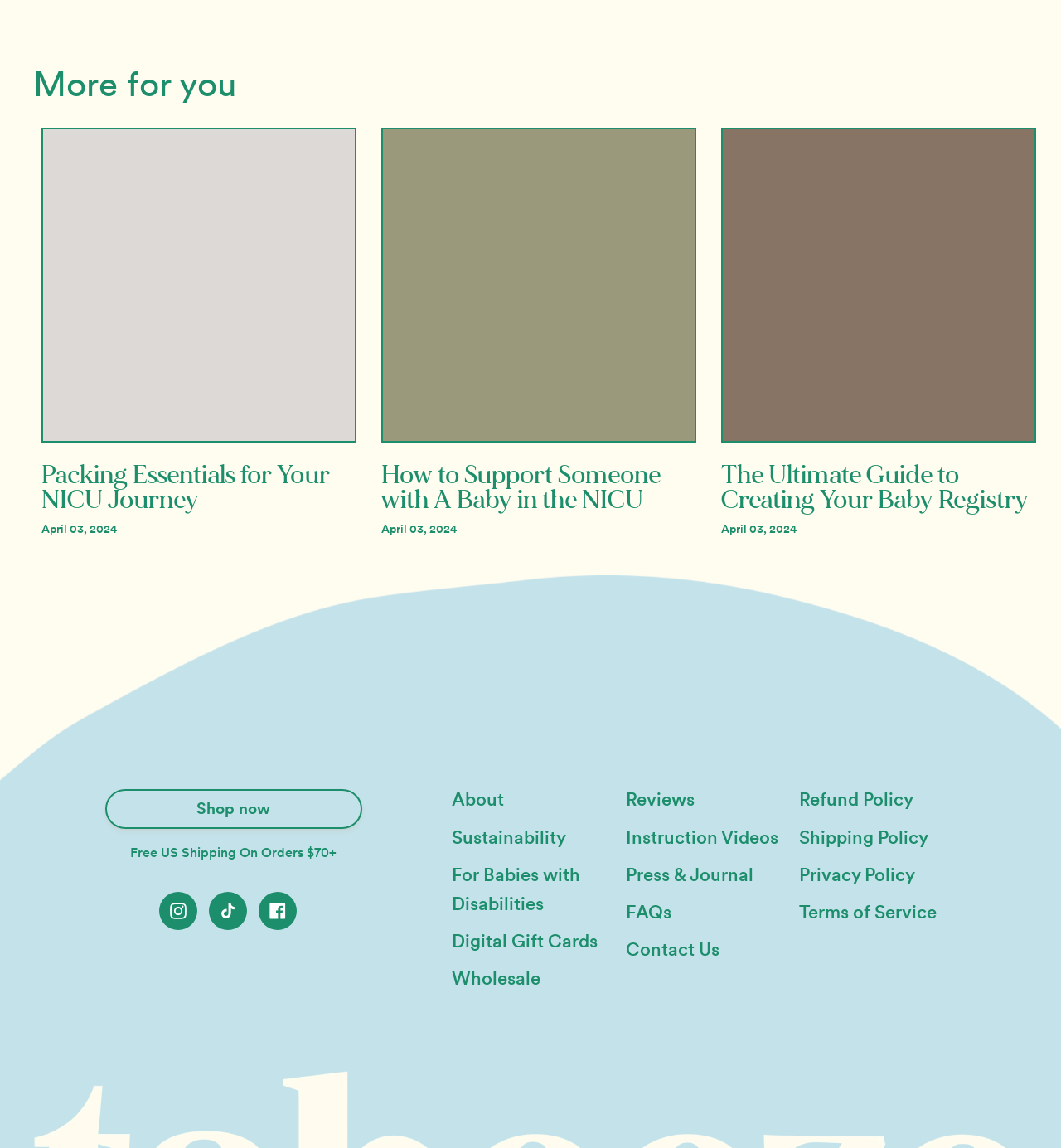Using the provided description: "For Babies with Disabilities", find the bounding box coordinates of the corresponding UI element. The output should be four float numbers between 0 and 1, in the format [left, top, right, bottom].

[0.426, 0.751, 0.547, 0.797]